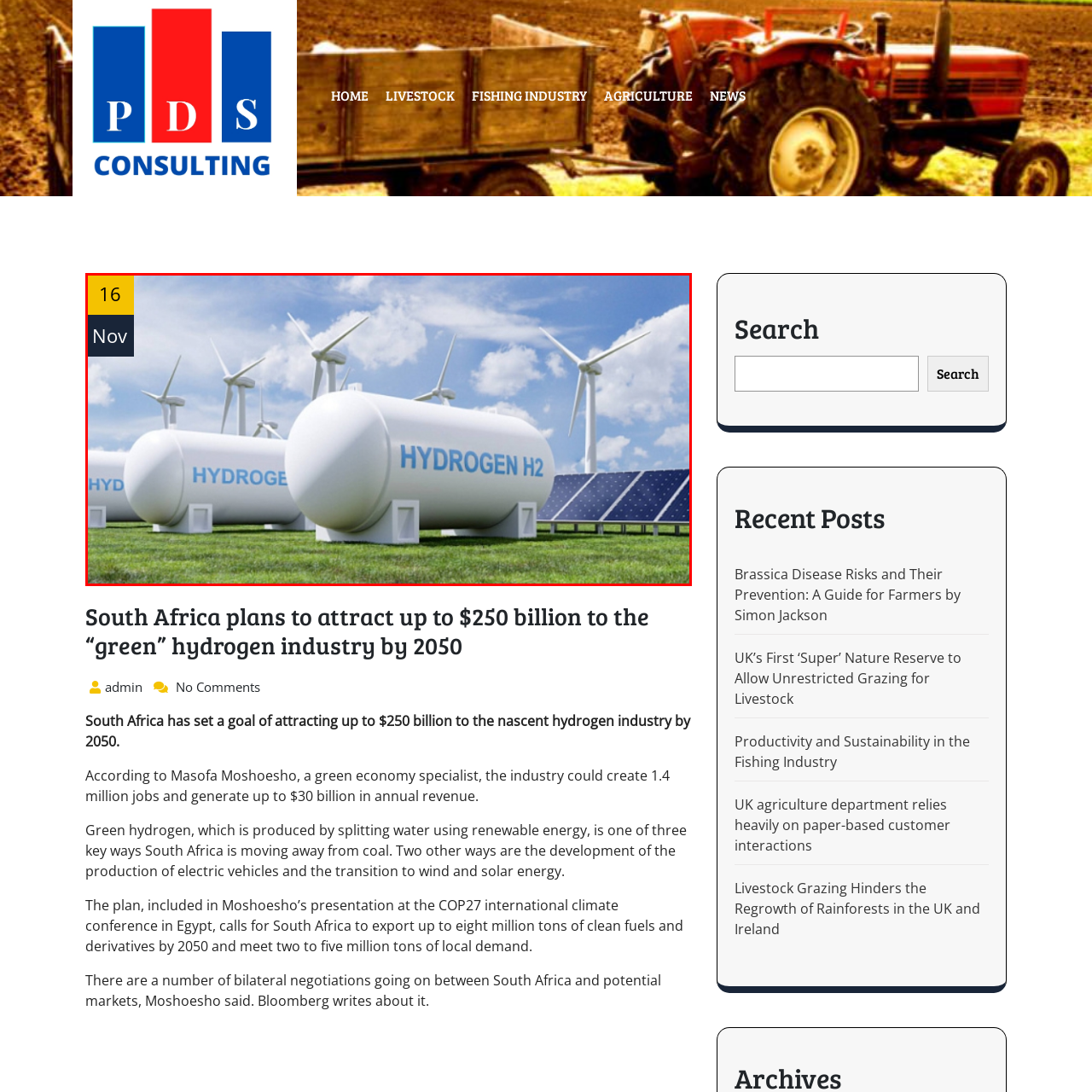What is South Africa's goal for investment in the hydrogen sector by 2050?
Direct your attention to the image bordered by the red bounding box and answer the question in detail, referencing the image.

According to the image, South Africa aims to attract significant investment, up to $250 billion, in the hydrogen sector by 2050, which is a crucial aspect of its transition from coal to cleaner energy alternatives.